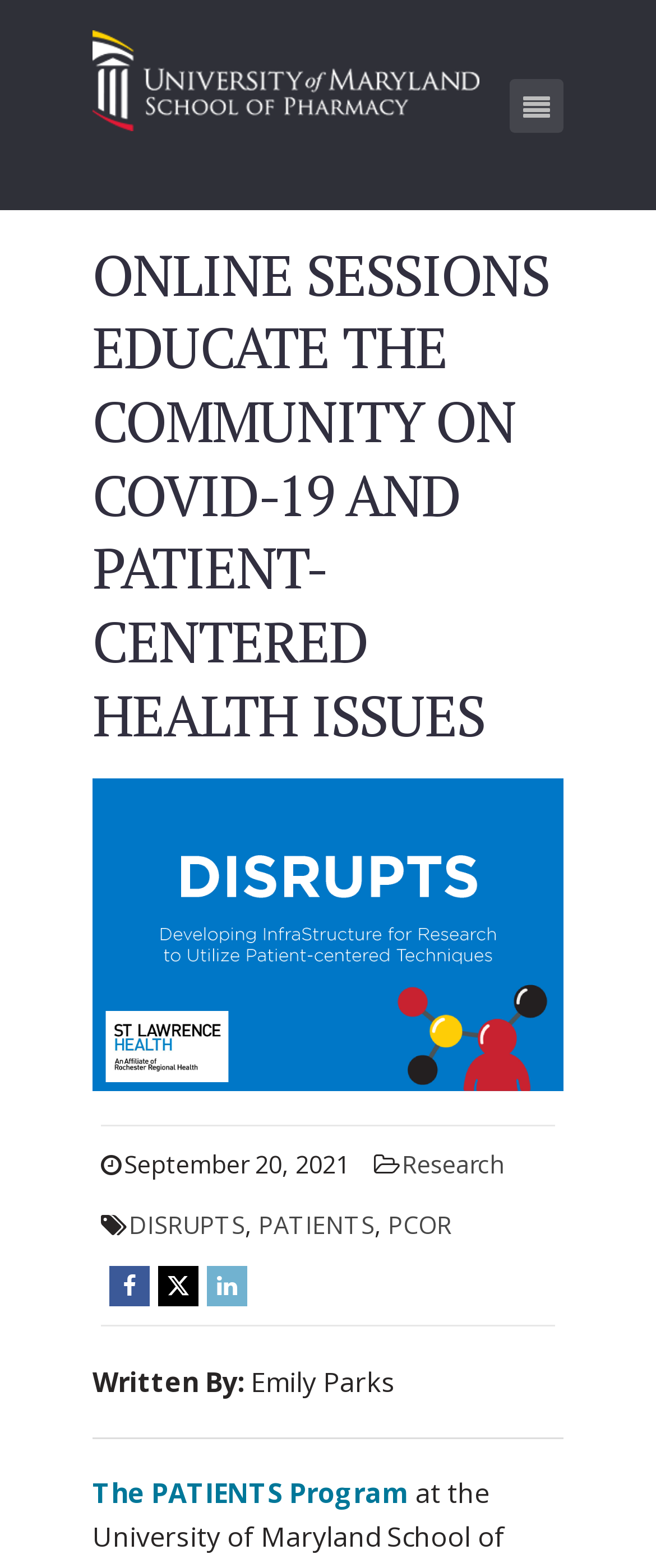Please identify the bounding box coordinates of the element's region that should be clicked to execute the following instruction: "learn about The PATIENTS Program". The bounding box coordinates must be four float numbers between 0 and 1, i.e., [left, top, right, bottom].

[0.141, 0.941, 0.623, 0.964]